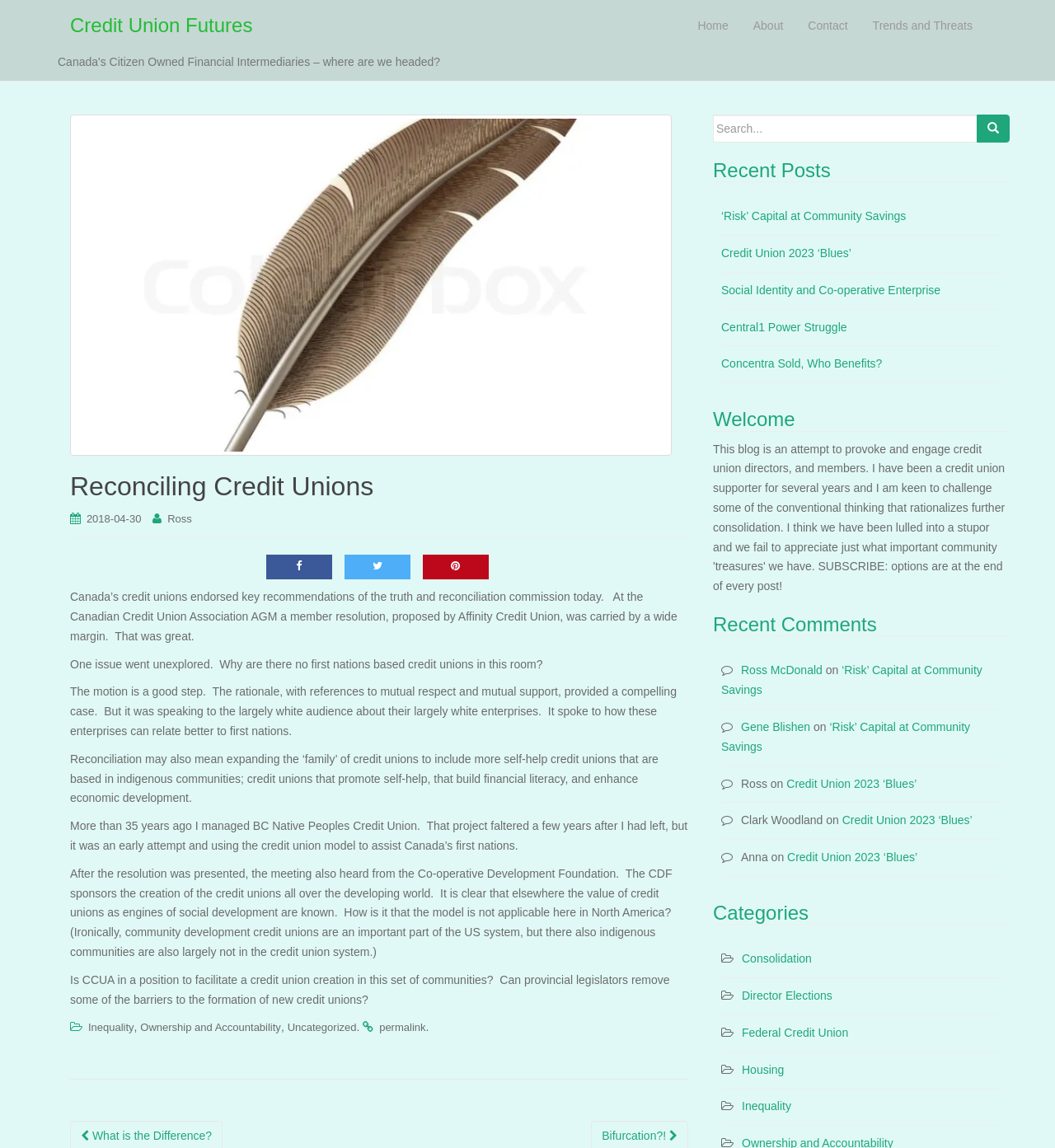What is the purpose of the Co-operative Development Foundation?
Look at the image and respond with a single word or a short phrase.

Sponsors the creation of credit unions